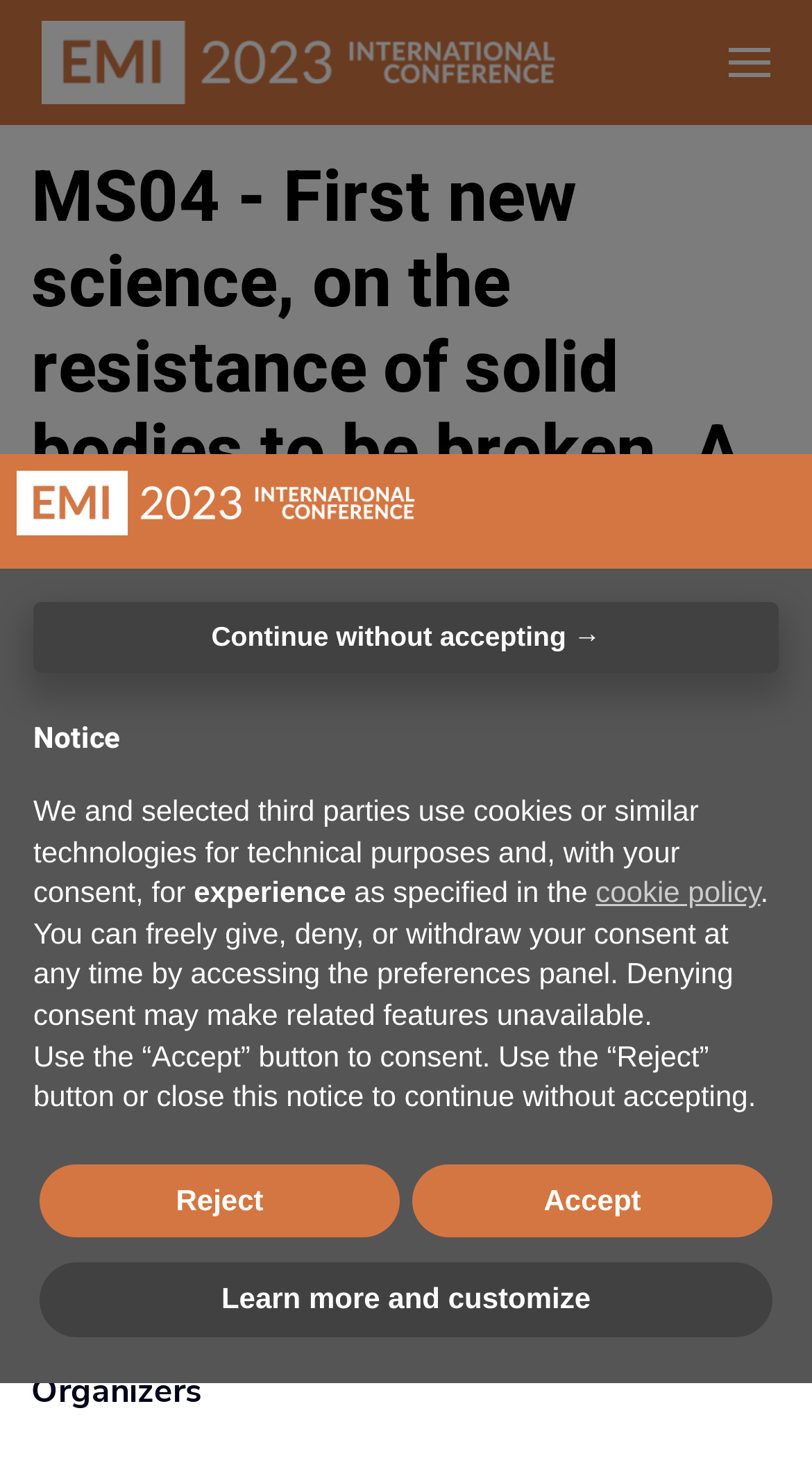What is the principal heading displayed on the webpage?

MS04 - First new science, on the resistance of solid bodies to be broken. A mini-symposium in honor of Roberto Ballarini on the occasion of his 65th birthday